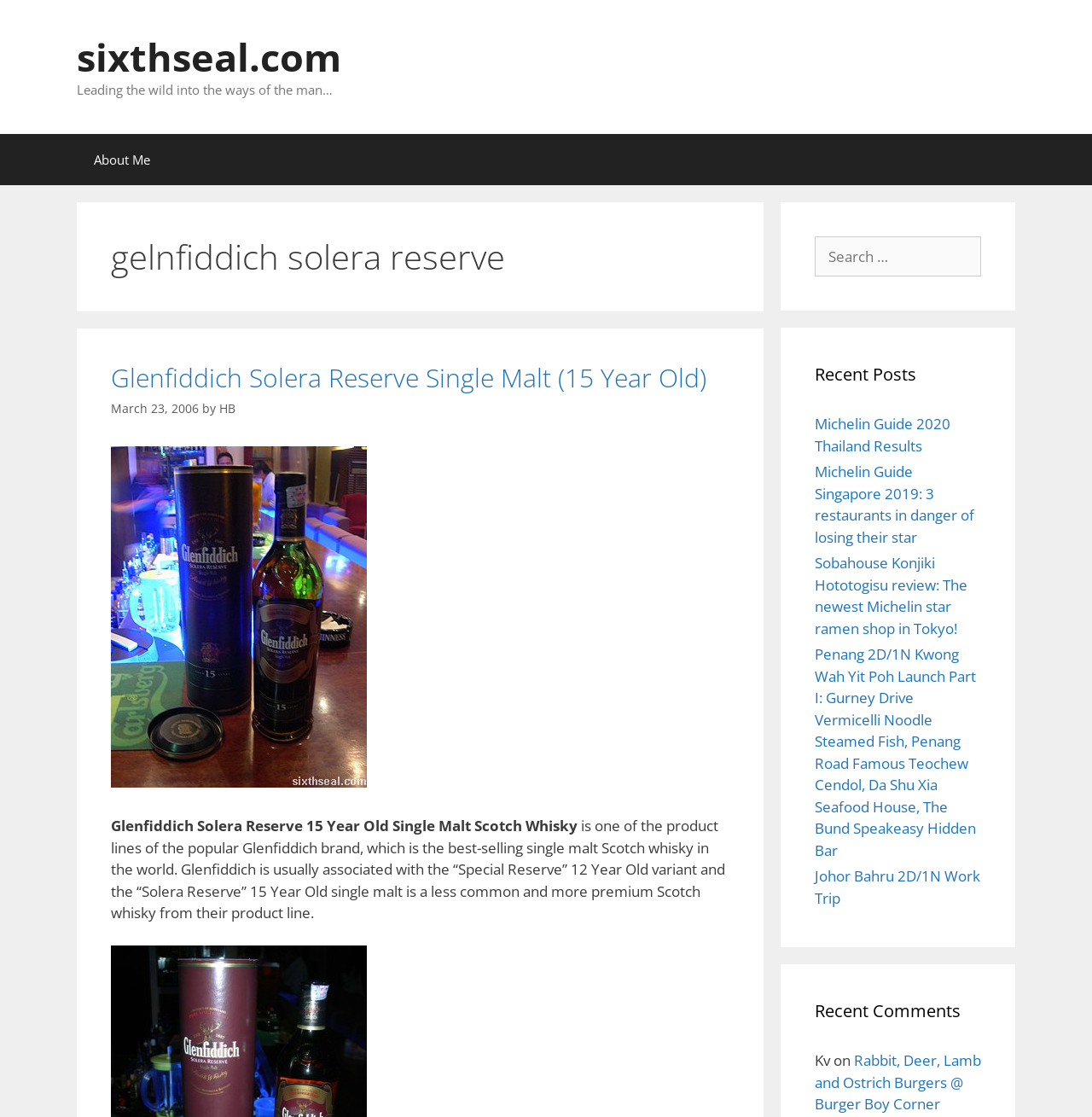Please provide the bounding box coordinates in the format (top-left x, top-left y, bottom-right x, bottom-right y). Remember, all values are floating point numbers between 0 and 1. What is the bounding box coordinate of the region described as: sixthseal.com

[0.07, 0.028, 0.312, 0.074]